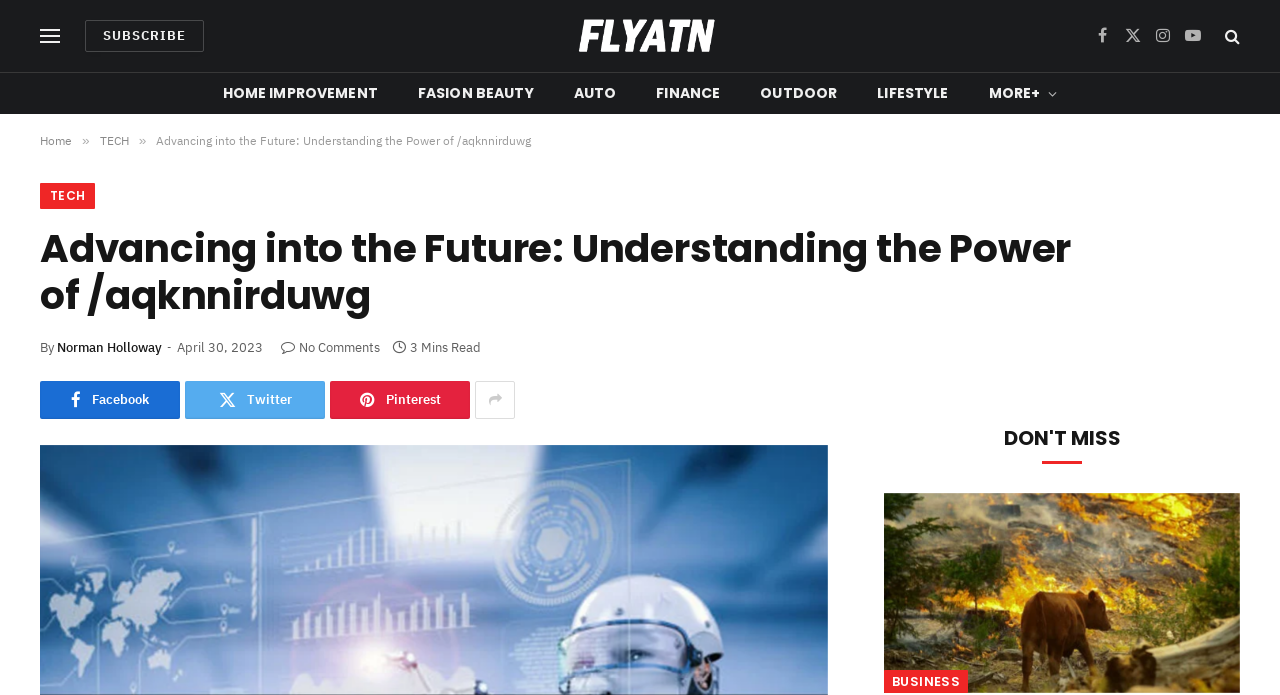Provide a brief response to the question below using a single word or phrase: 
How many minutes does it take to read the article?

3 Mins